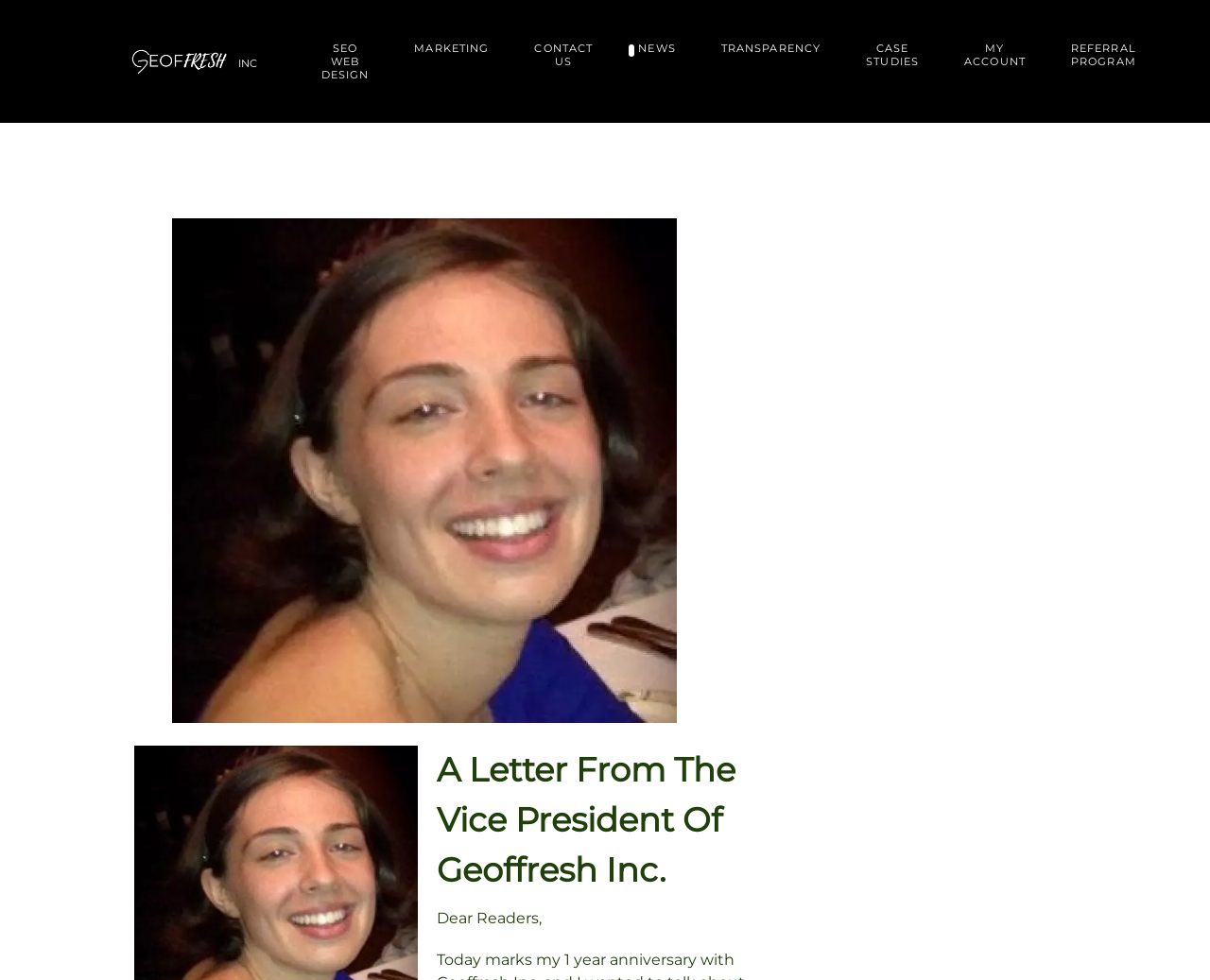Determine the bounding box coordinates of the element that should be clicked to execute the following command: "View the image of Stephanie Jevtic".

[0.142, 0.223, 0.559, 0.738]